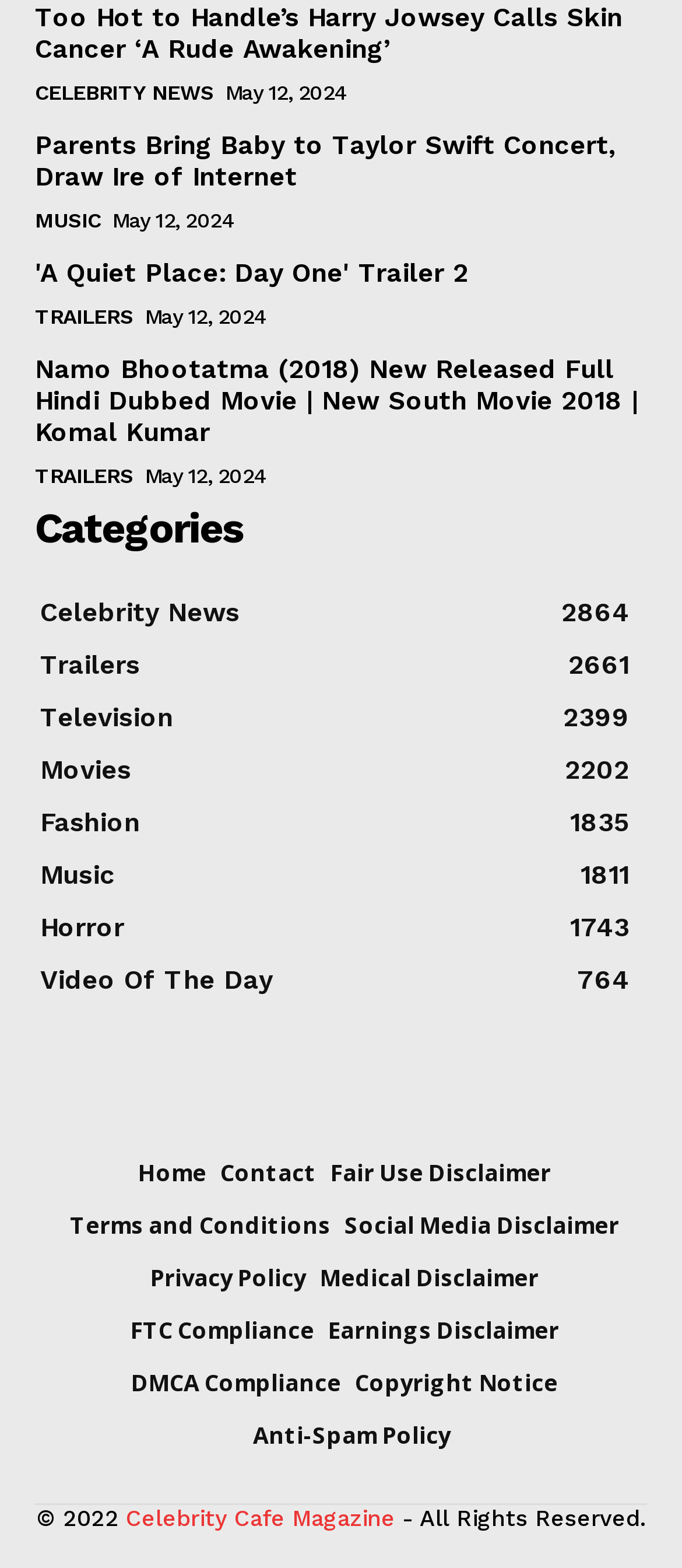Give a one-word or phrase response to the following question: How many news articles are displayed on the page?

5